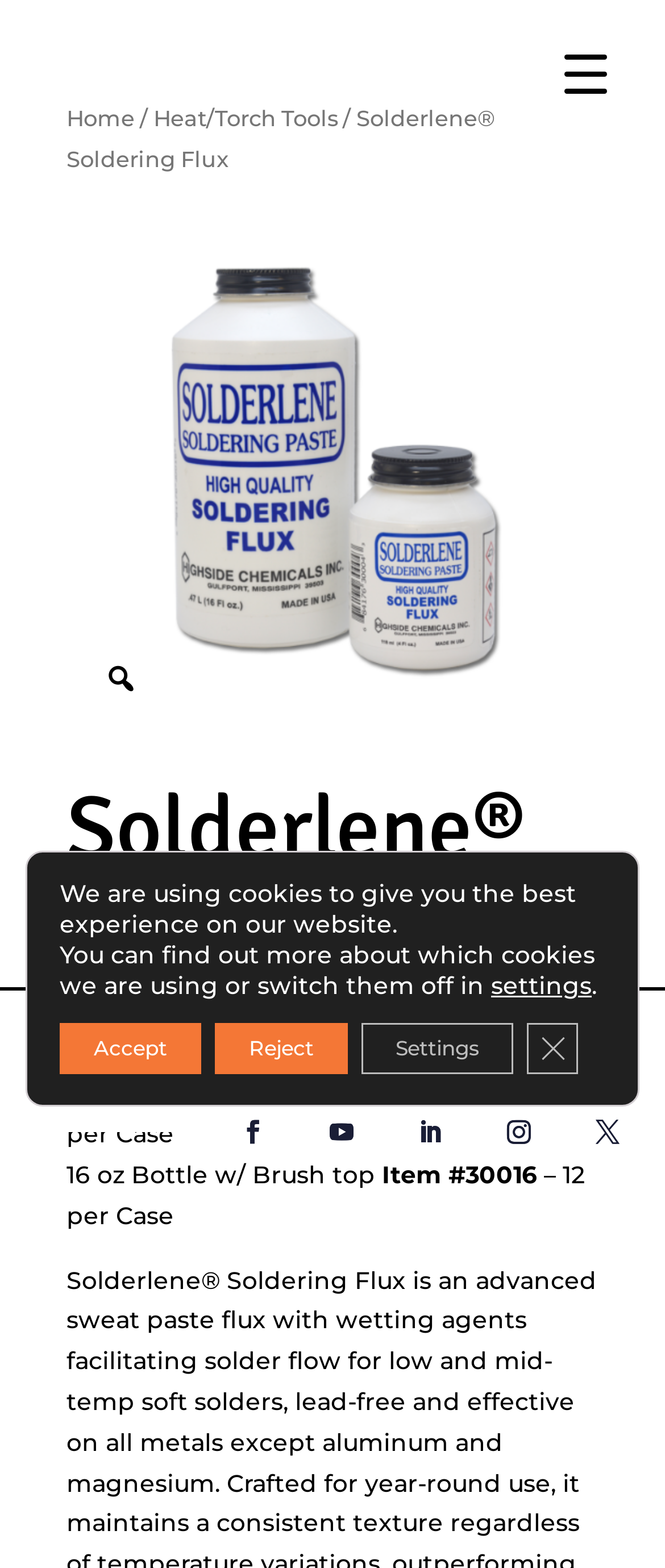Determine the bounding box coordinates of the clickable region to carry out the instruction: "Click the link to GulfCoastWebNet.com".

[0.418, 0.683, 0.838, 0.702]